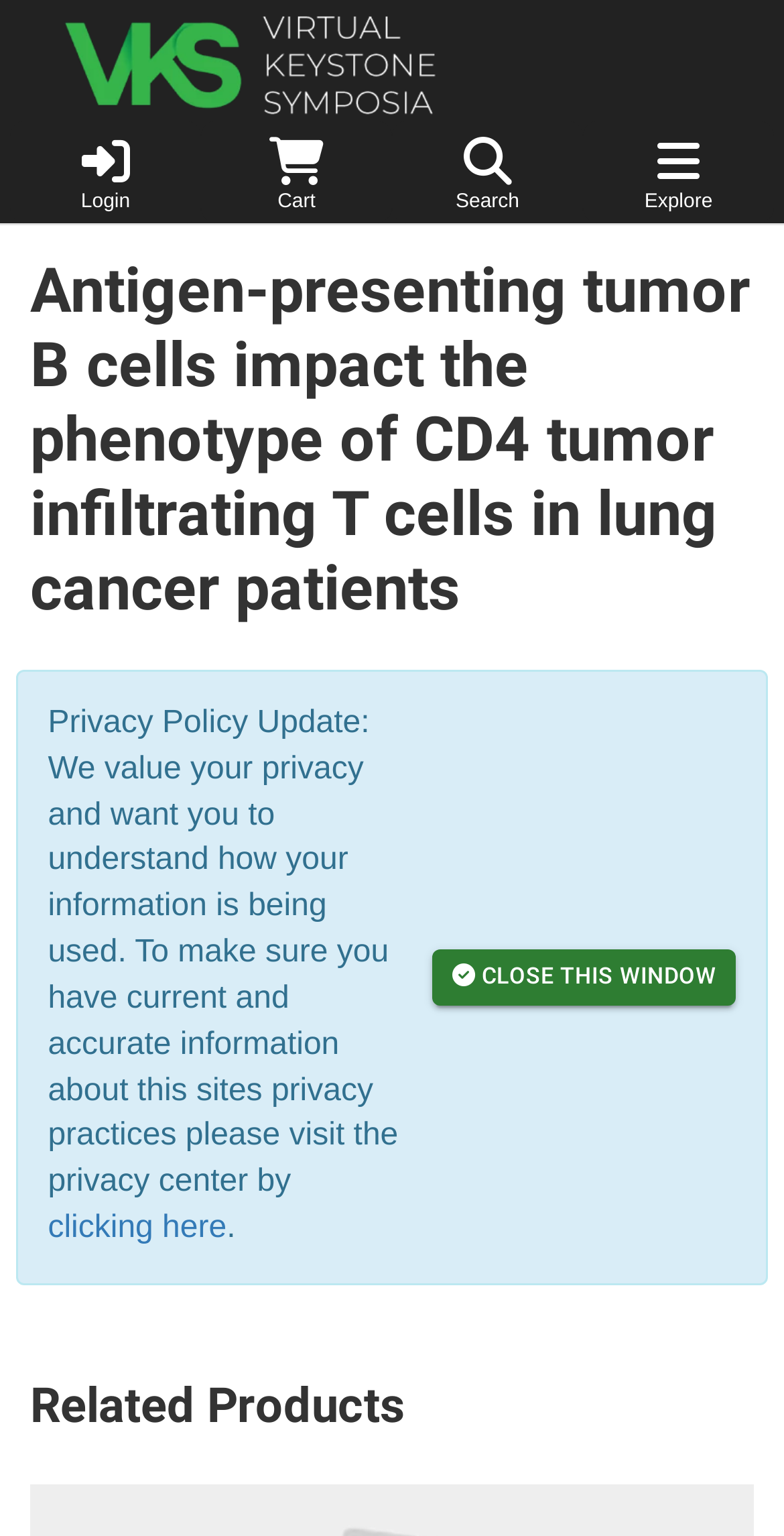Identify the bounding box coordinates for the UI element described as: "name="s" placeholder="Search"".

None